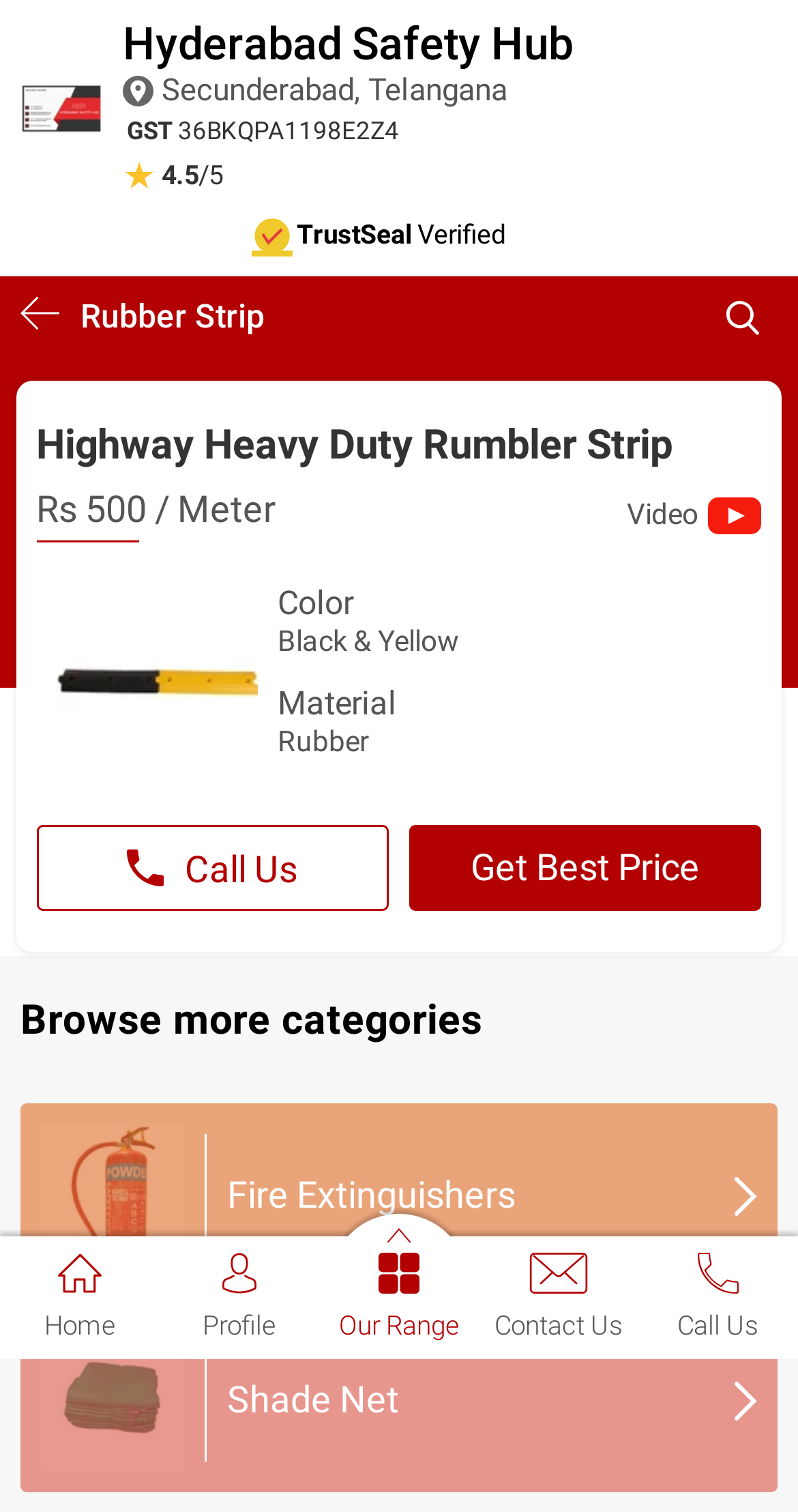Provide the bounding box coordinates of the section that needs to be clicked to accomplish the following instruction: "Click on Home."

[0.0, 0.818, 0.2, 0.887]